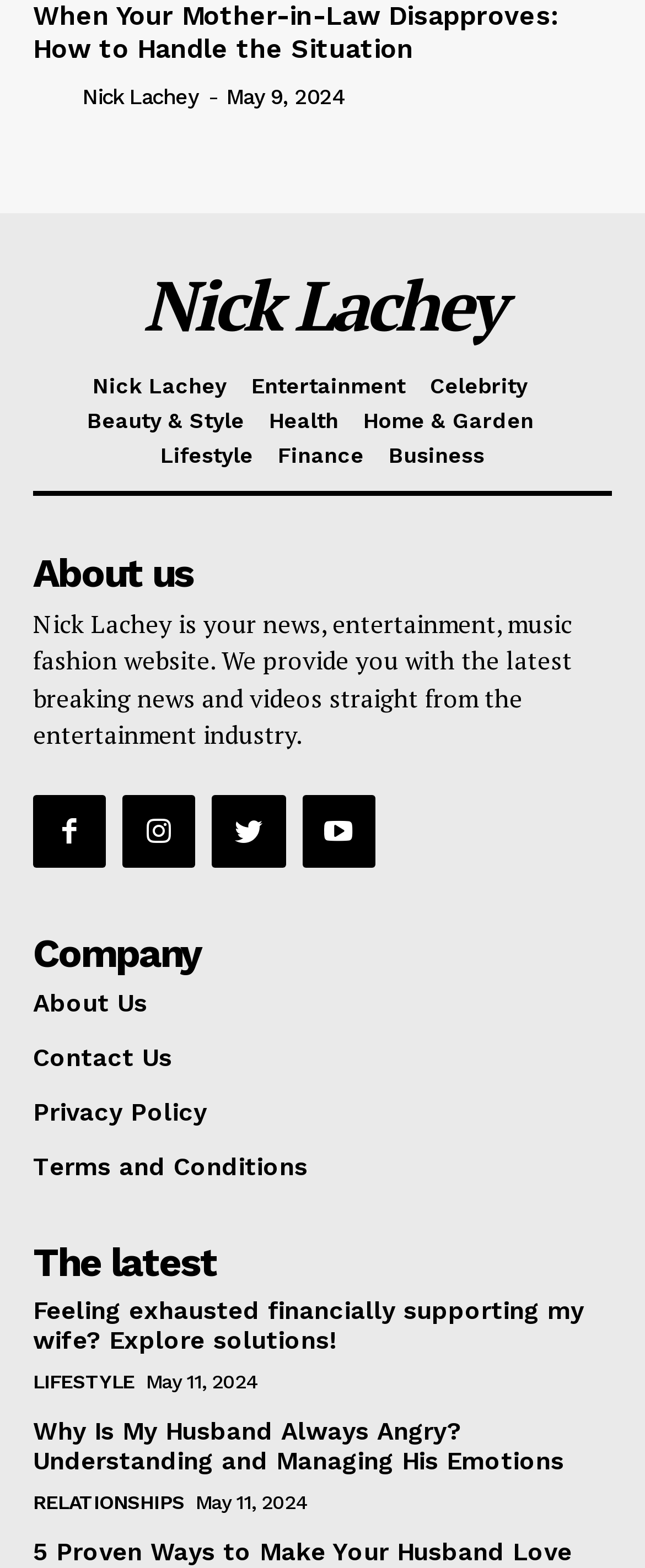Please identify the bounding box coordinates of the element's region that I should click in order to complete the following instruction: "Read the article about feeling exhausted financially supporting a wife". The bounding box coordinates consist of four float numbers between 0 and 1, i.e., [left, top, right, bottom].

[0.051, 0.826, 0.905, 0.864]